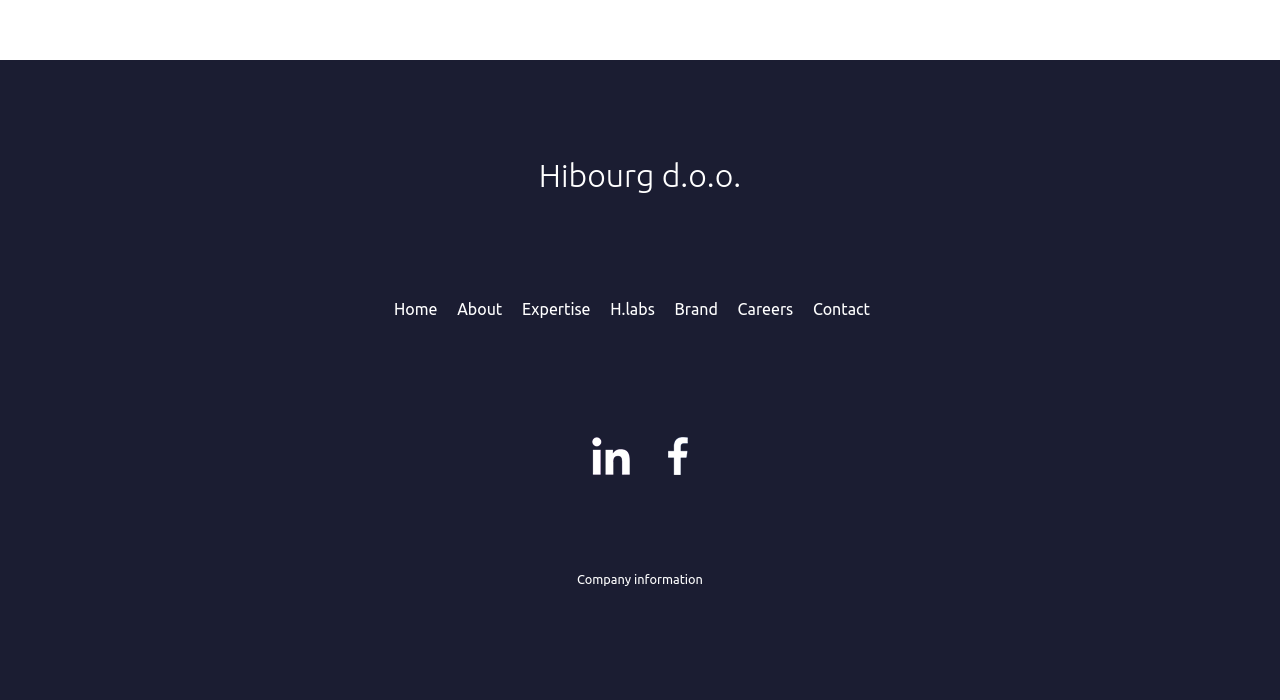Indicate the bounding box coordinates of the clickable region to achieve the following instruction: "learn about the company."

[0.357, 0.429, 0.392, 0.455]